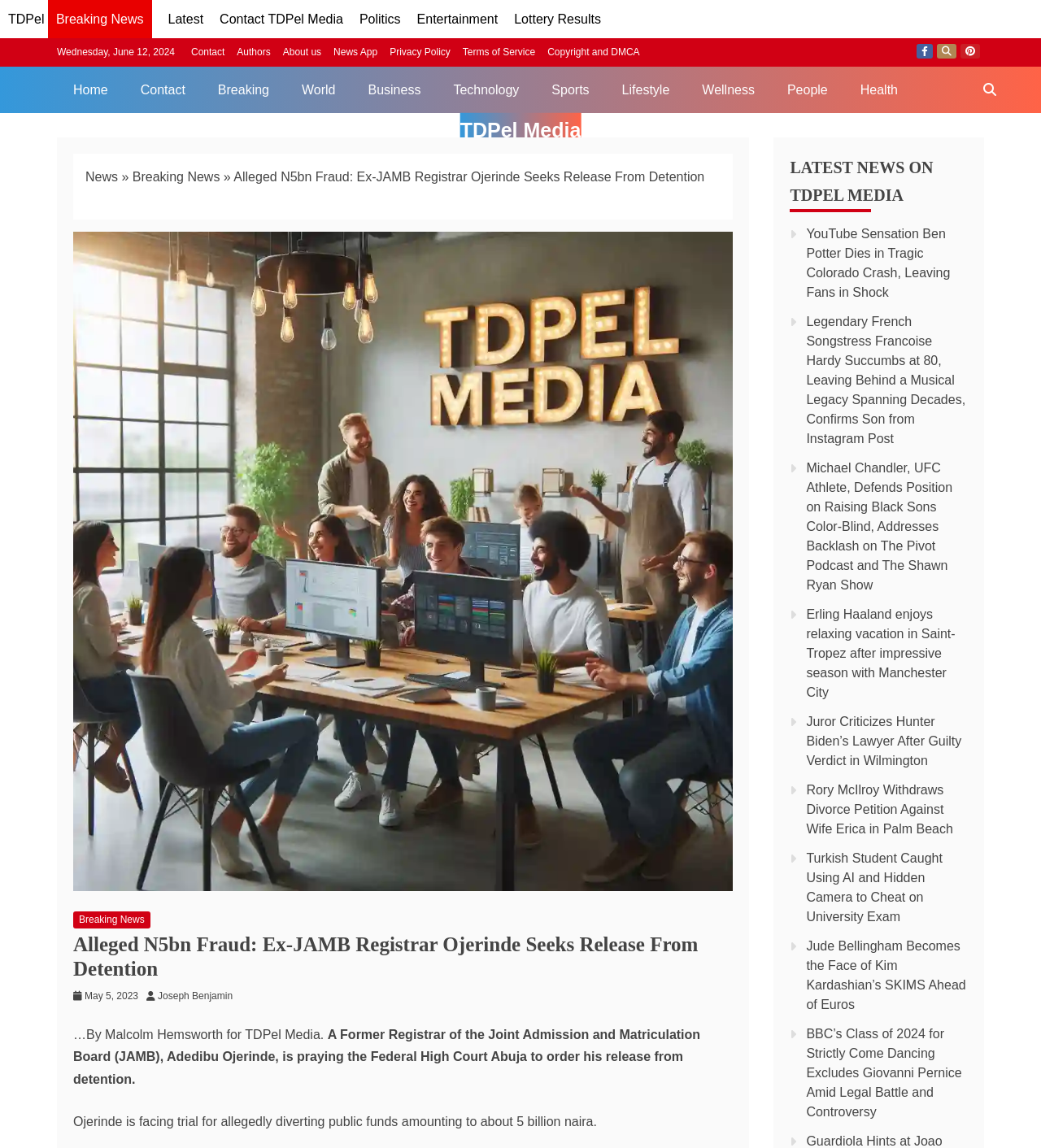Find the headline of the webpage and generate its text content.

Alleged N5bn Fraud: Ex-JAMB Registrar Ojerinde Seeks Release From Detention